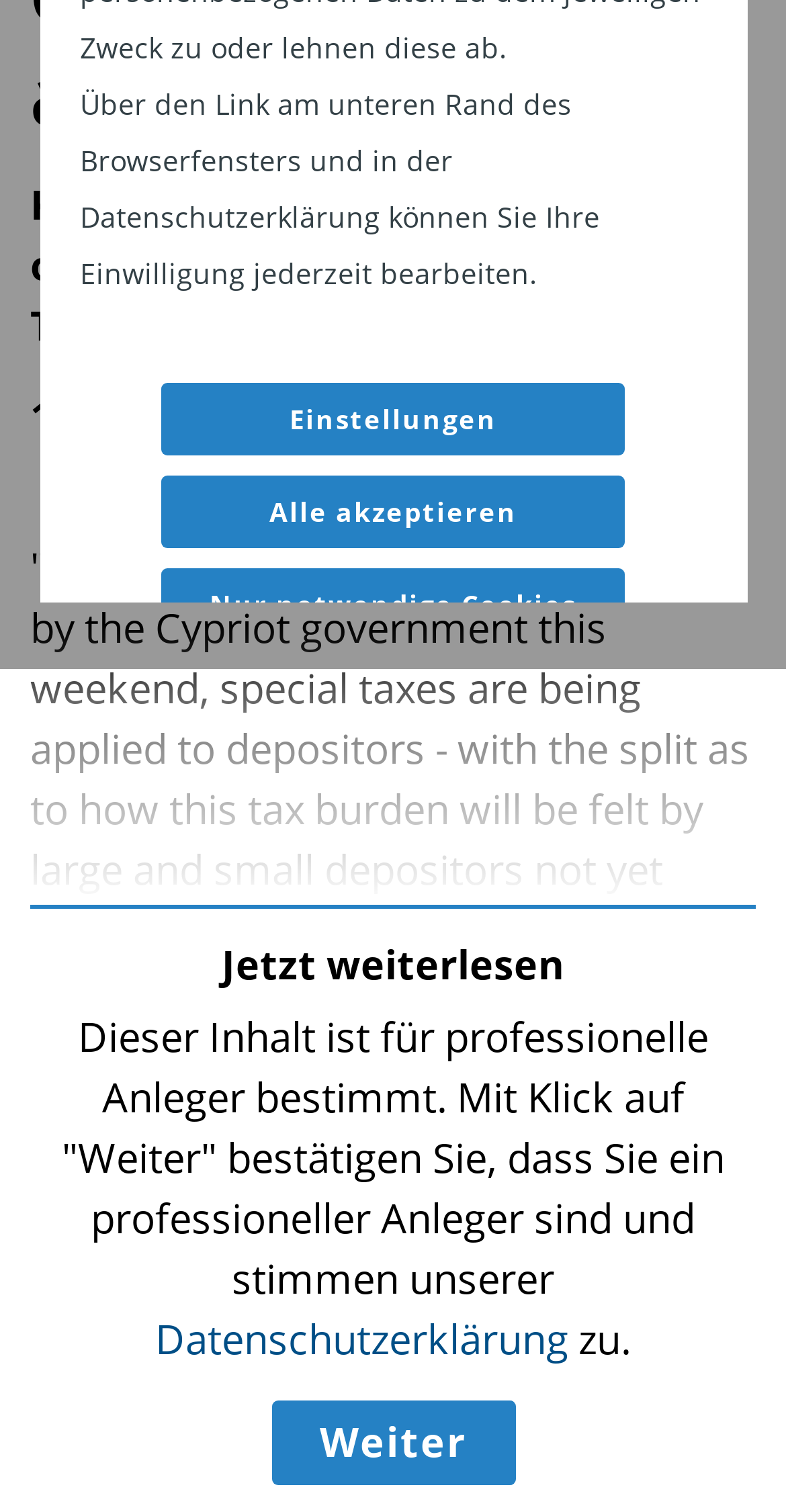Using the provided element description: "Einstellungen", identify the bounding box coordinates. The coordinates should be four floats between 0 and 1 in the order [left, top, right, bottom].

[0.205, 0.253, 0.795, 0.301]